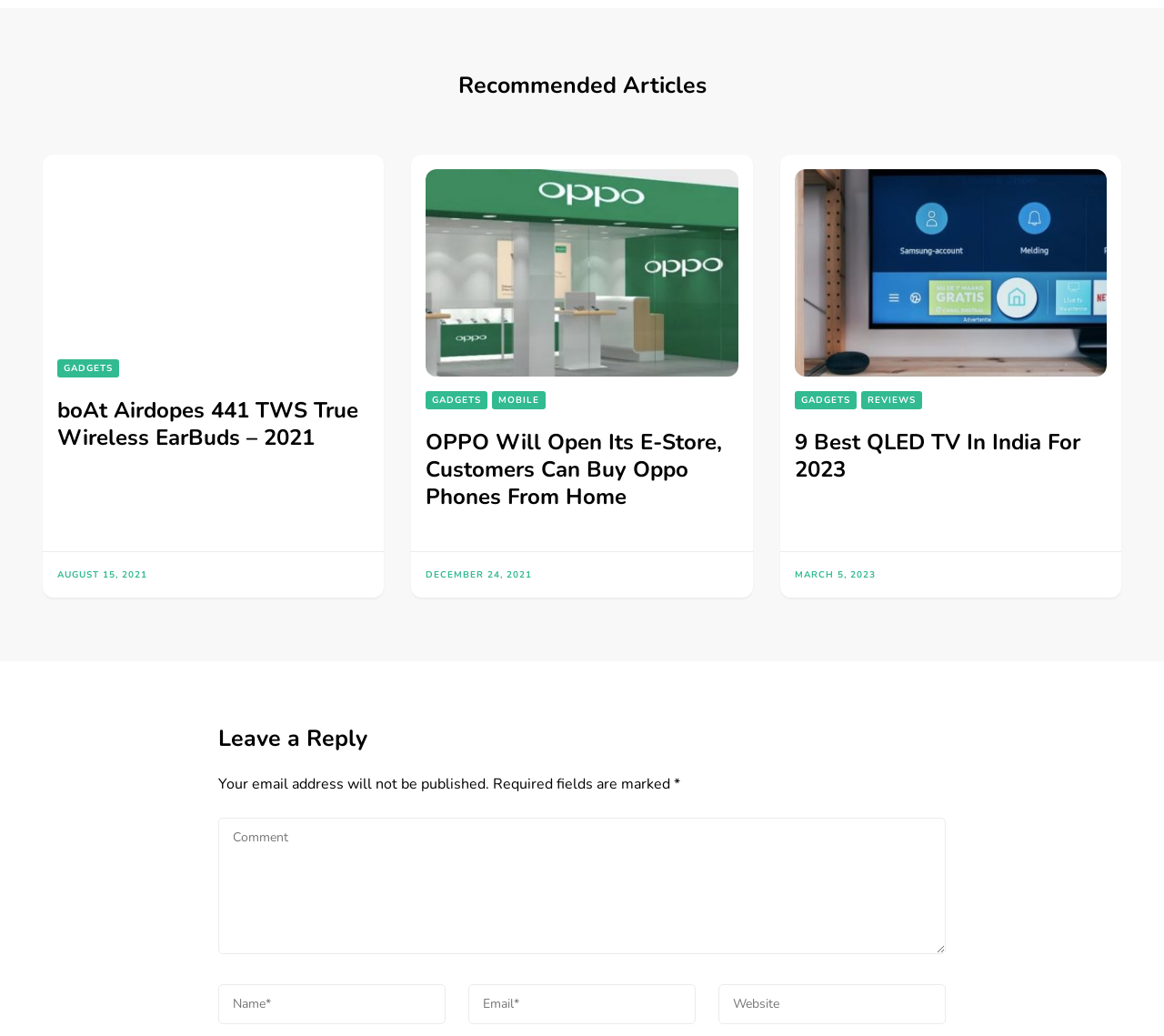Locate the bounding box coordinates of the region to be clicked to comply with the following instruction: "Click on the article about boAt Airdopes 441". The coordinates must be four float numbers between 0 and 1, in the form [left, top, right, bottom].

[0.049, 0.163, 0.317, 0.333]